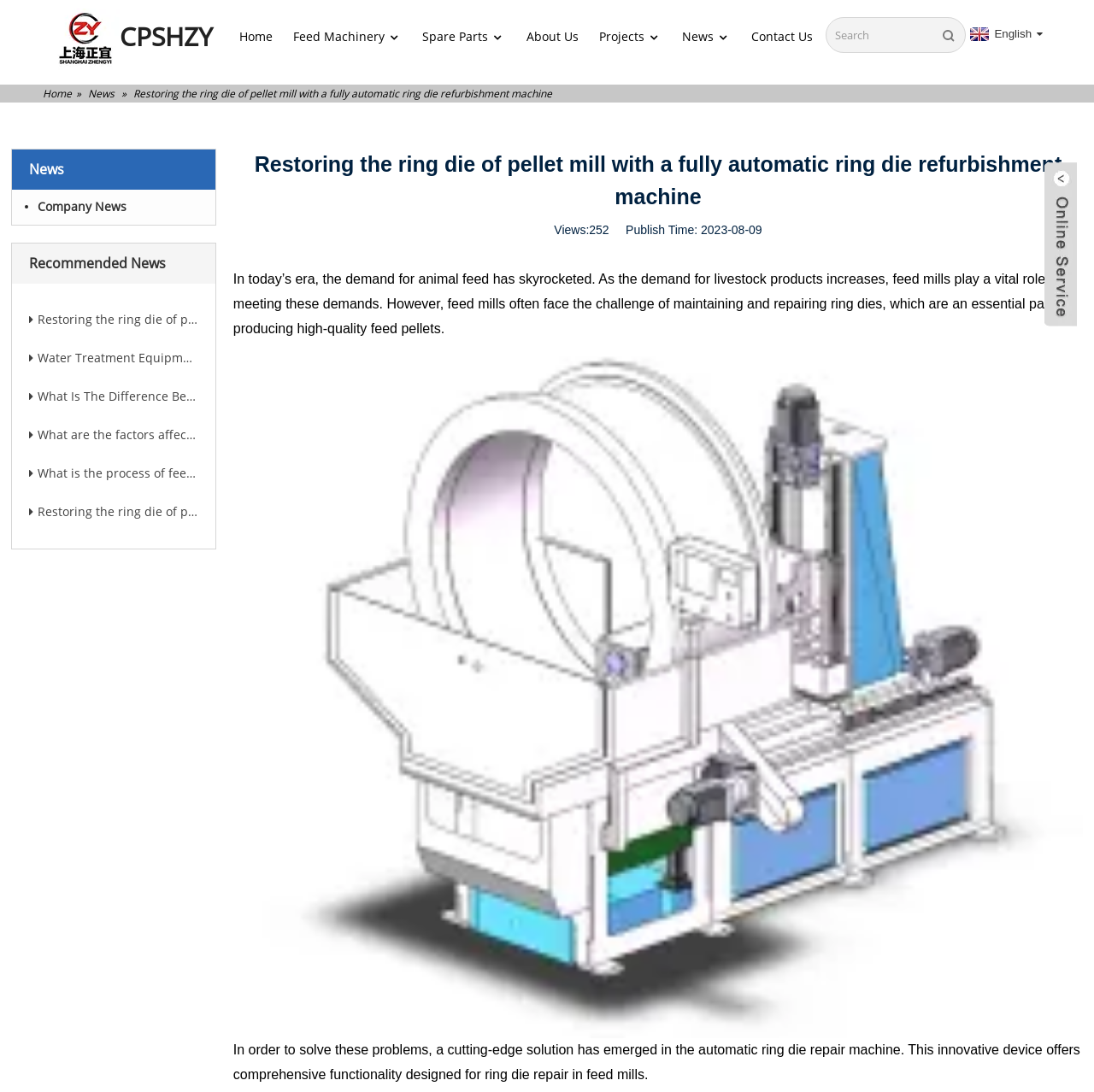What is the role of feed mills?
Use the image to give a comprehensive and detailed response to the question.

According to the webpage, feed mills play a vital role in meeting the increasing demands for livestock products.